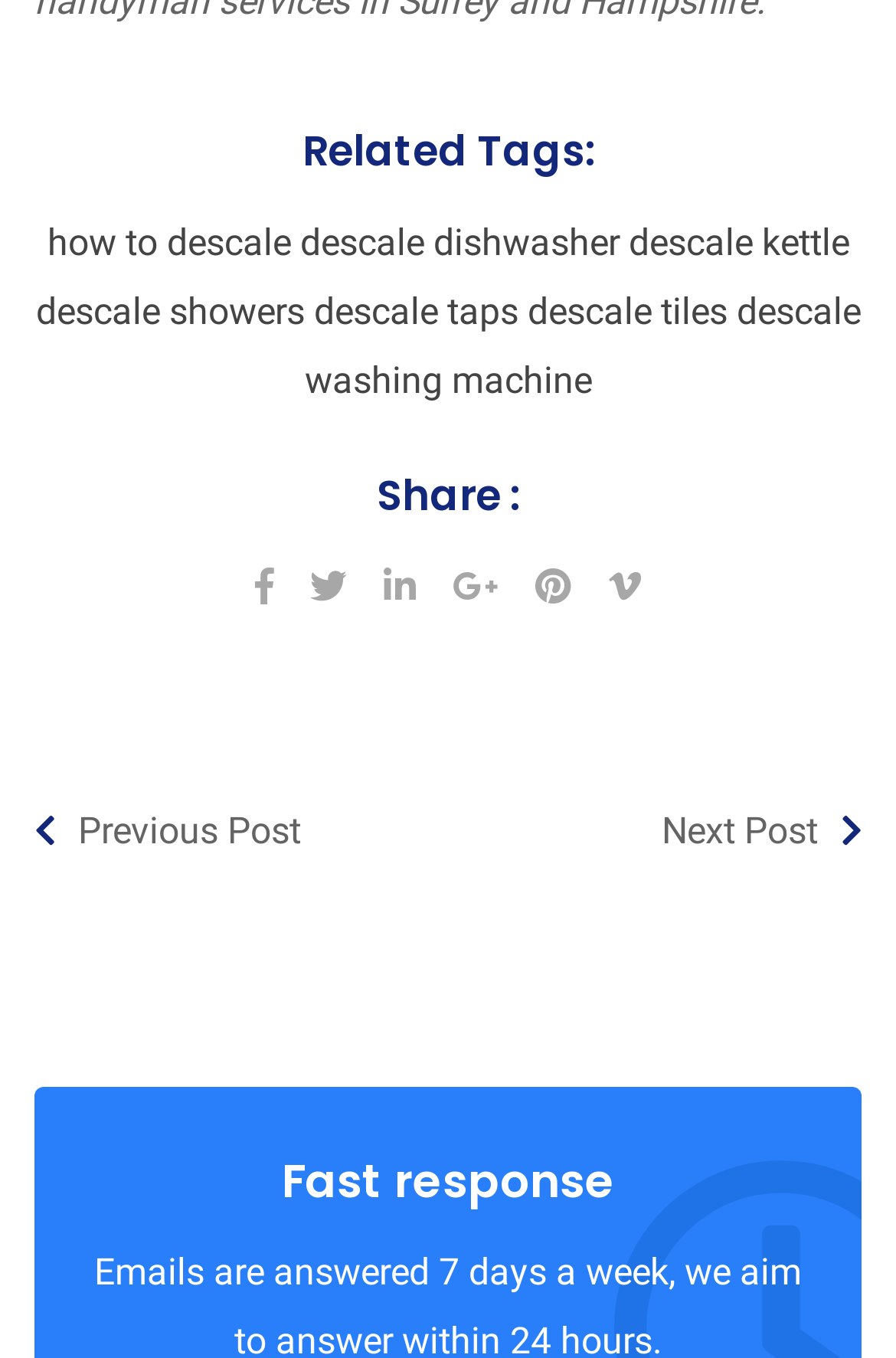Determine the bounding box of the UI element mentioned here: "descale washing machine". The coordinates must be in the format [left, top, right, bottom] with values ranging from 0 to 1.

[0.34, 0.213, 0.96, 0.296]